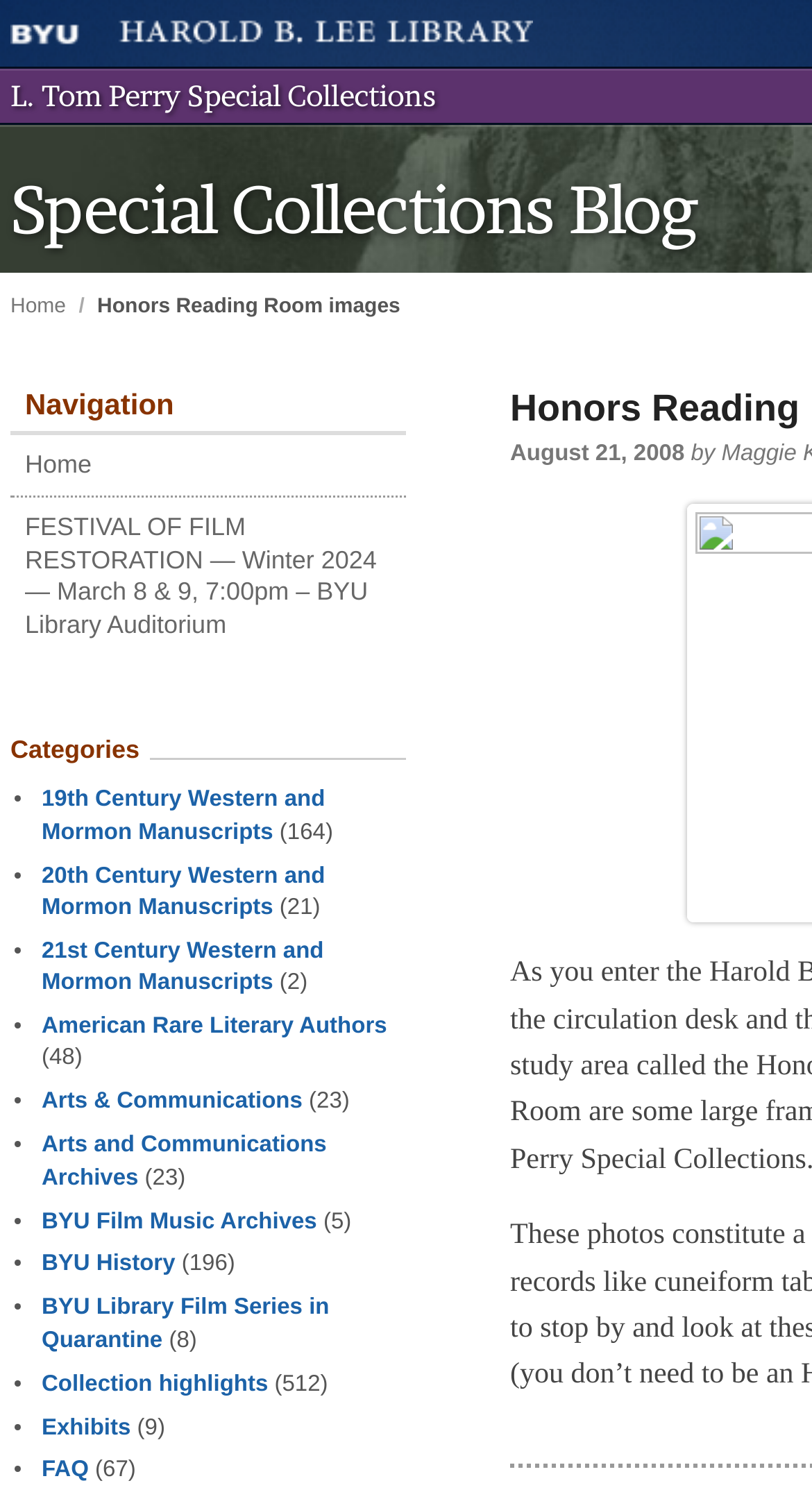Please find the bounding box coordinates of the element that must be clicked to perform the given instruction: "Read the 'Honors Reading Room images' blog post". The coordinates should be four float numbers from 0 to 1, i.e., [left, top, right, bottom].

[0.12, 0.198, 0.493, 0.214]